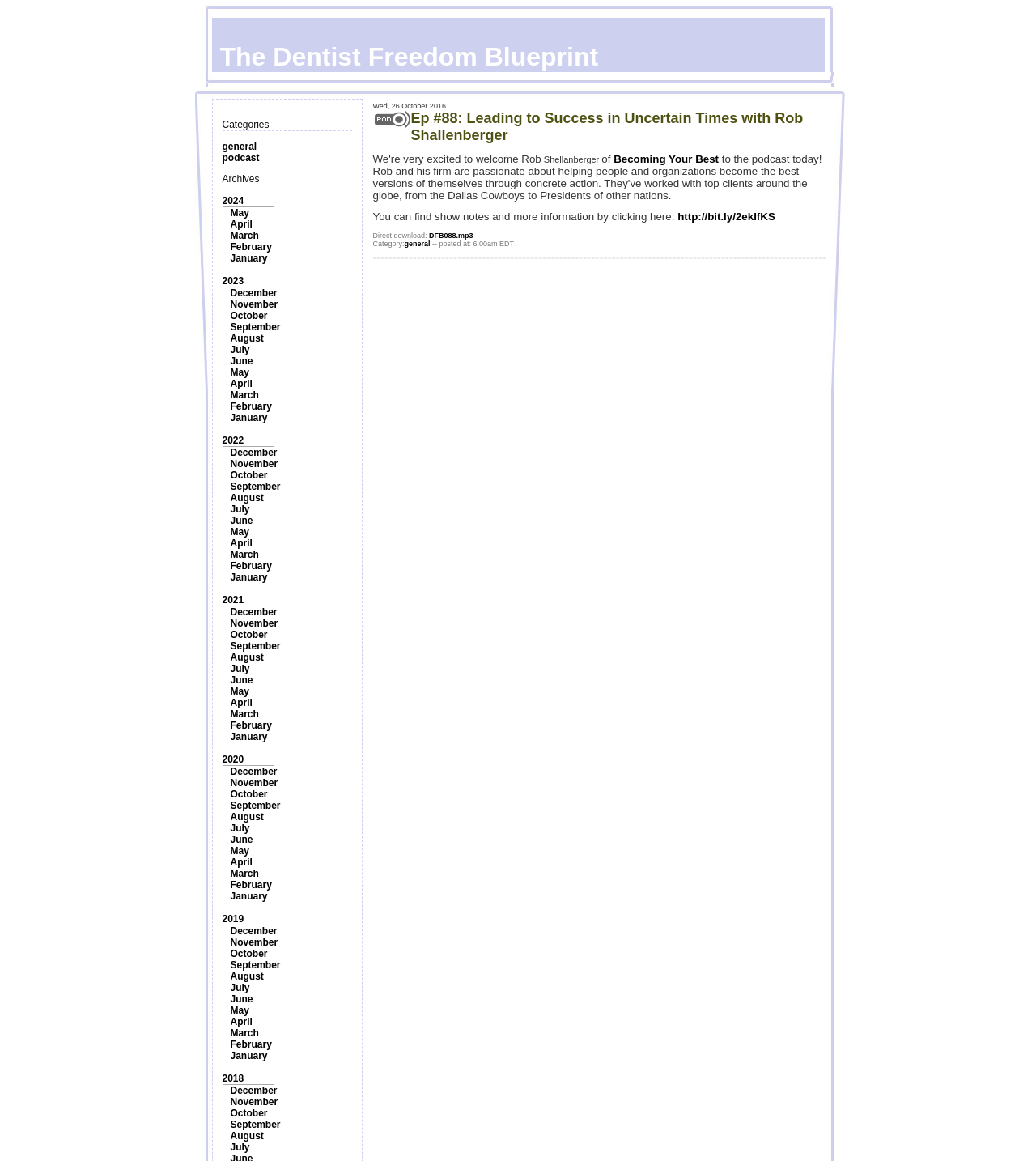Identify the bounding box coordinates of the region I need to click to complete this instruction: "Click on the 'general' category".

[0.214, 0.121, 0.248, 0.131]